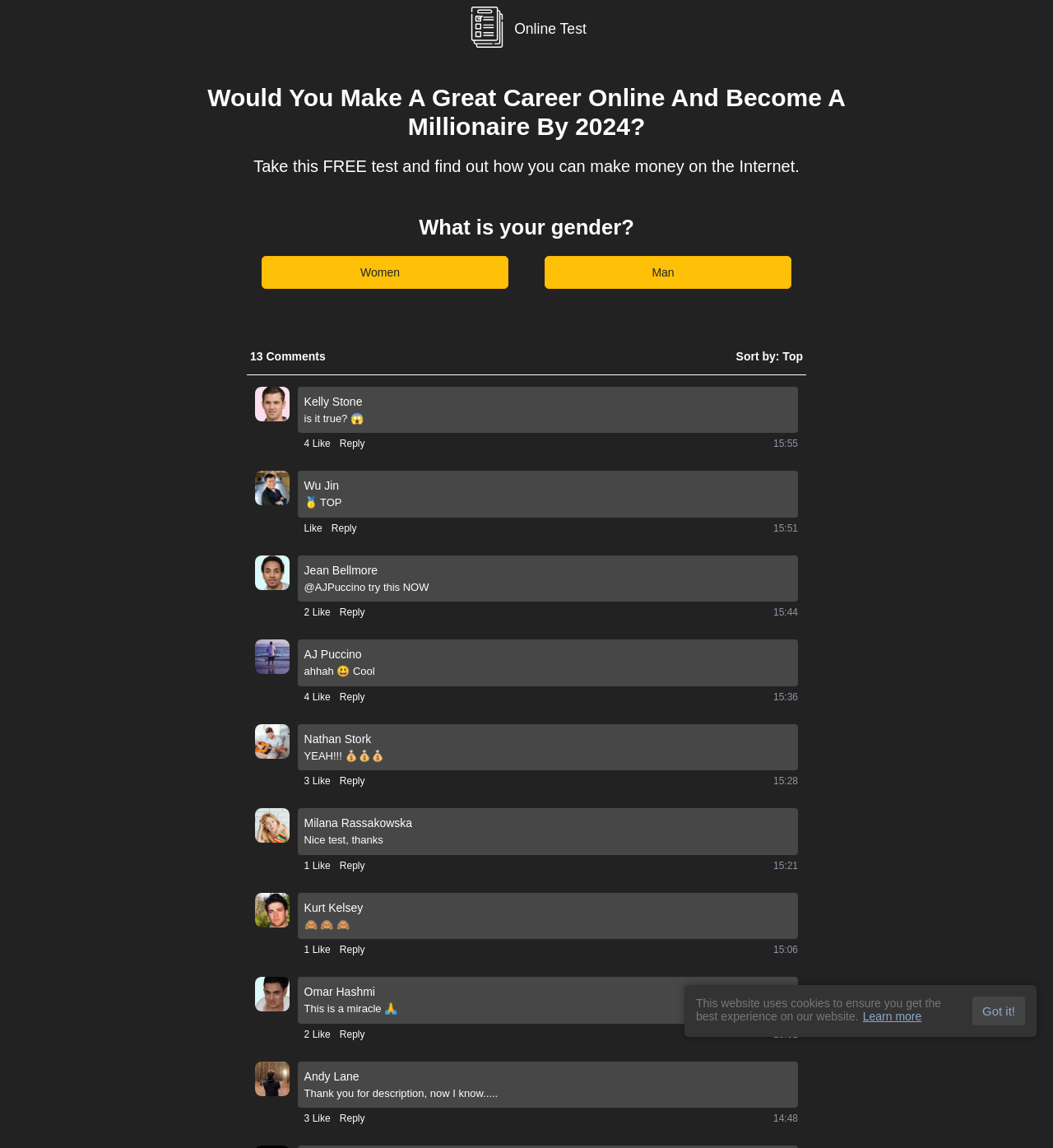Summarize the webpage with intricate details.

This webpage appears to be a survey or quiz platform, where users can participate in online tests and share their insights. The page is headed by a logo and a title "Participate in Our Exclusive Online Survey: Share Your Insight". 

Below the title, there is a prominent heading that asks "Would You Make A Great Career Online And Become A Millionaire By 2024?" followed by a subheading that invites users to take a free test to find out how they can make money on the Internet.

The page then presents a question "What is your gender?" with two buttons "Women" and "Man" to select from. 

Further down, there is a section that displays comments from users, each accompanied by a profile picture, a timestamp, and options to like and reply. There are multiple comments, each with a similar layout, and they appear to be sorted by top comments.

At the bottom of the page, there is a notice that informs users that the website uses cookies to ensure the best experience, along with links to learn more and a button to acknowledge this notice.